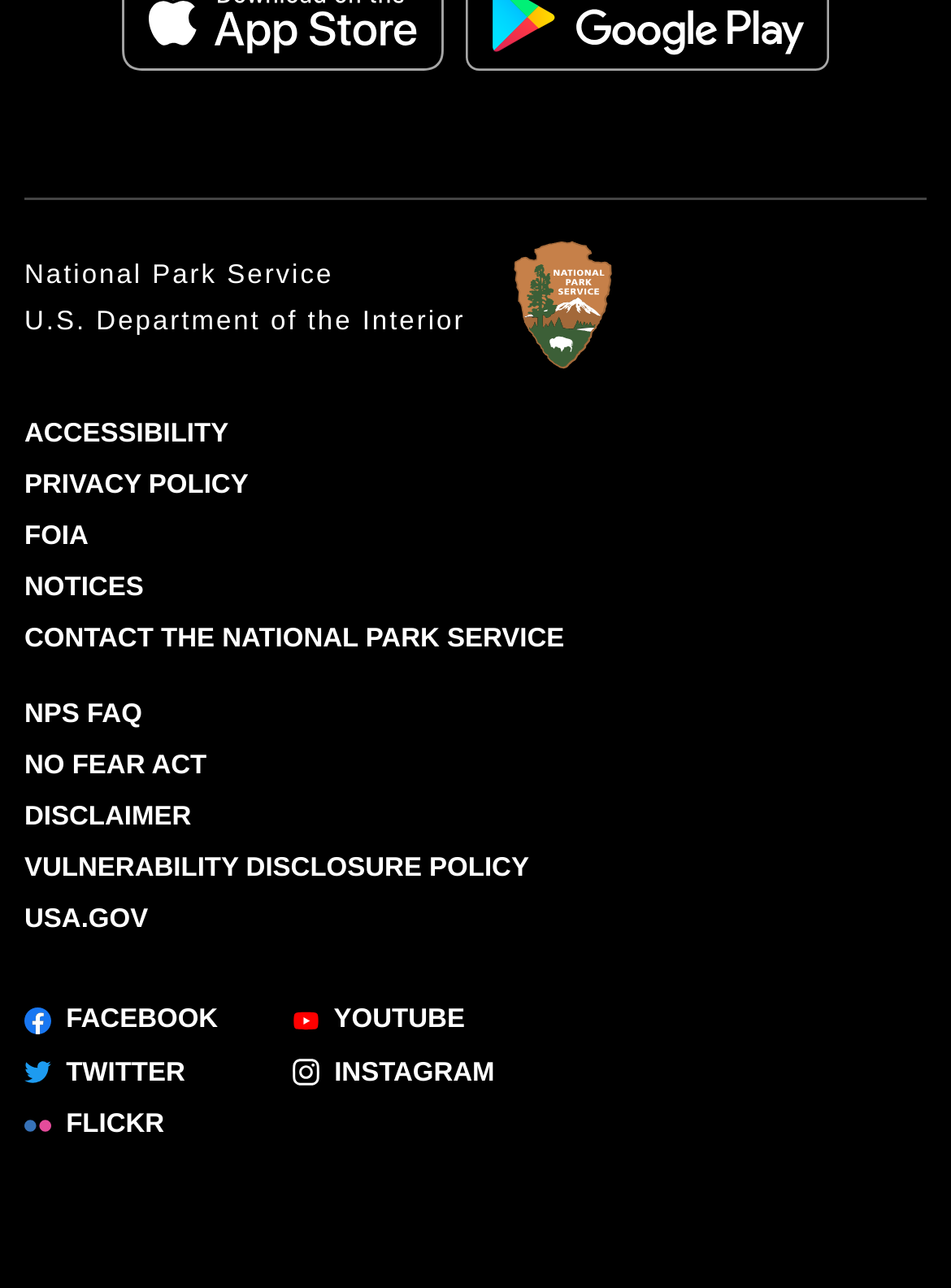How many social media links are present on the webpage?
Refer to the image and give a detailed answer to the question.

I counted the links with images of social media platforms, namely Facebook, Youtube, Twitter, Instagram, and Flickr, which are all child elements of the root element, so there are 5 social media links present on the webpage.